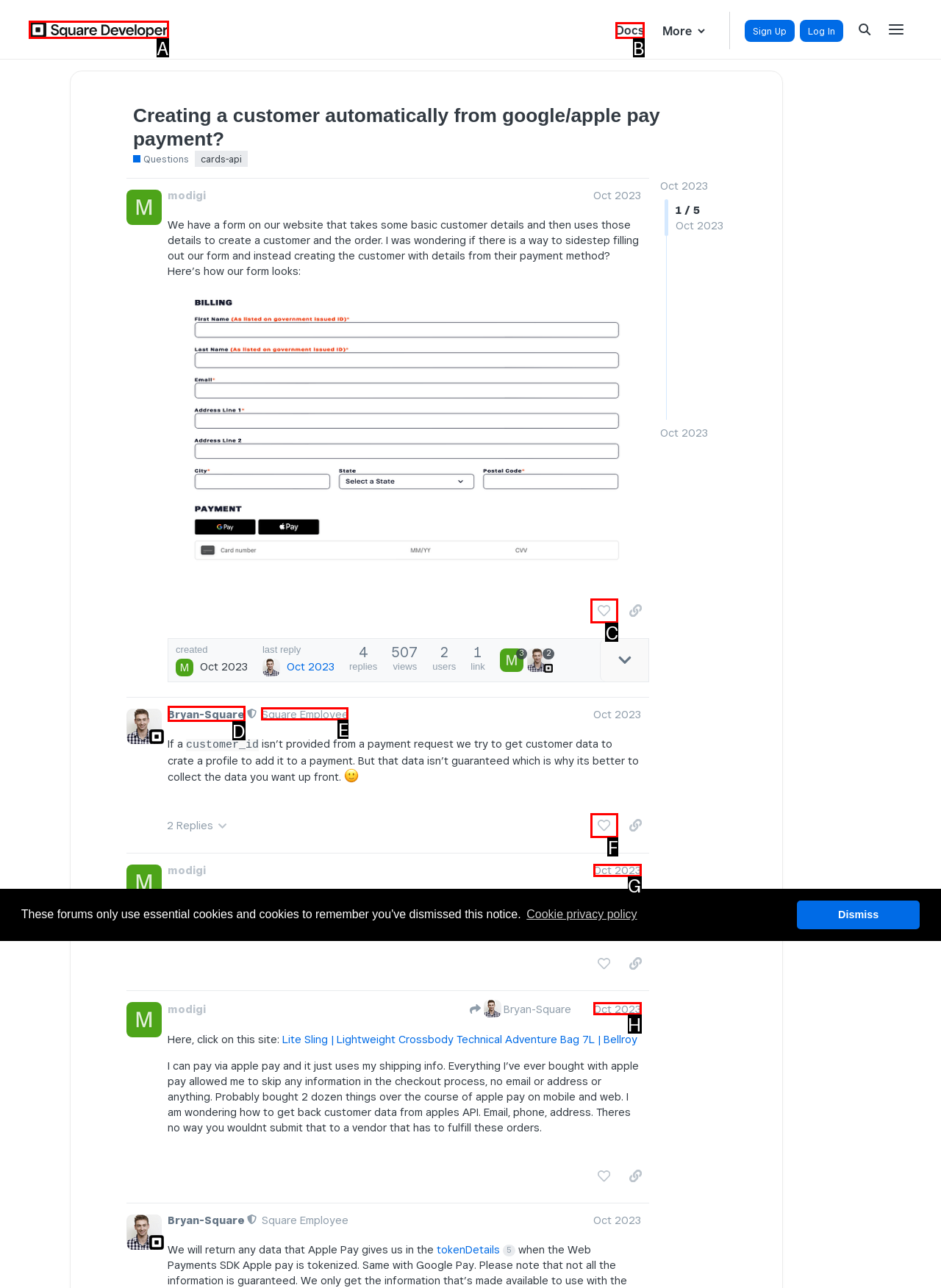Choose the letter of the element that should be clicked to complete the task: View the Square Developer Forums
Answer with the letter from the possible choices.

A